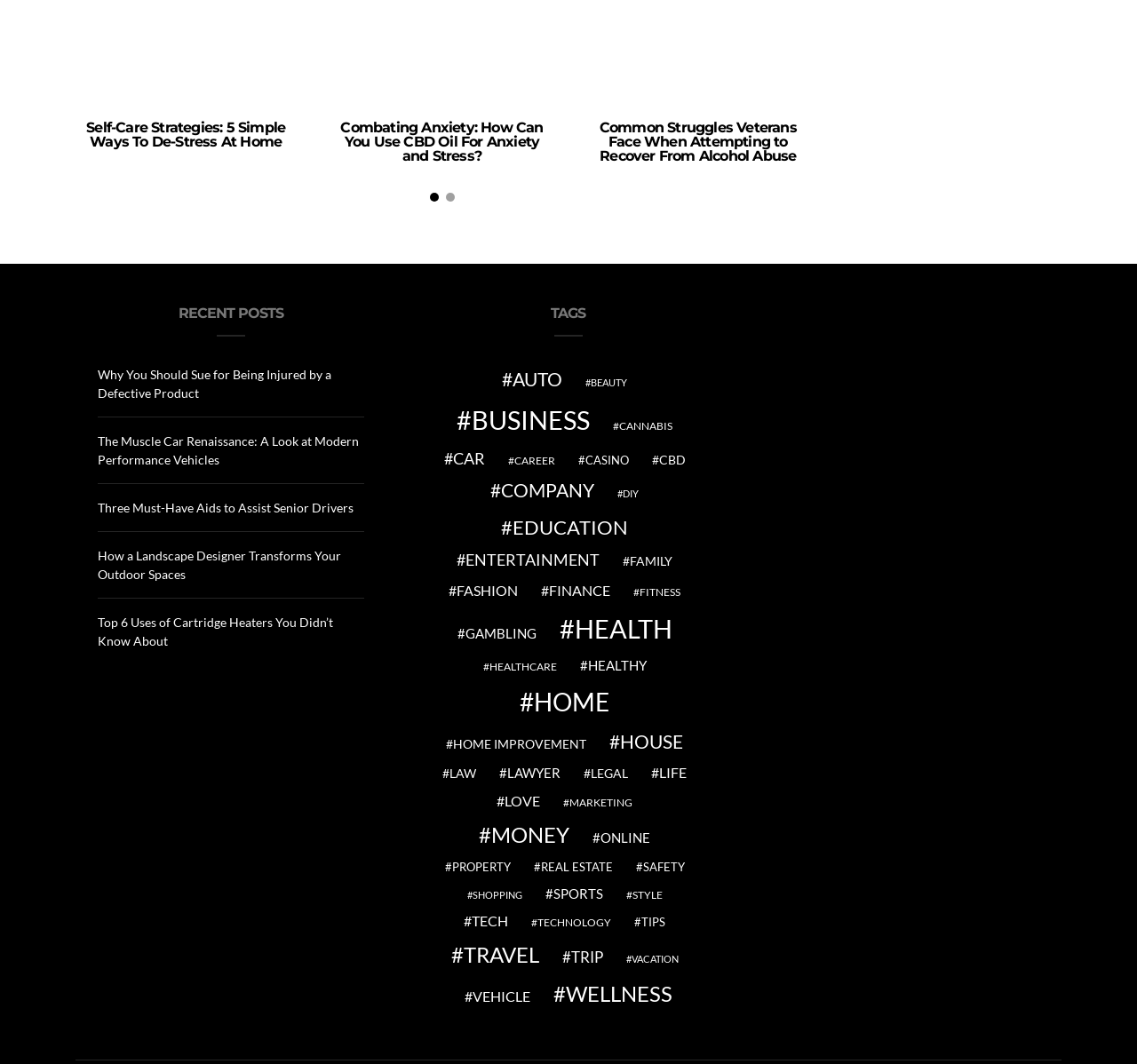Identify the bounding box coordinates of the element that should be clicked to fulfill this task: "Learn about CBD oil for anxiety and stress". The coordinates should be provided as four float numbers between 0 and 1, i.e., [left, top, right, bottom].

[0.292, 0.114, 0.486, 0.154]